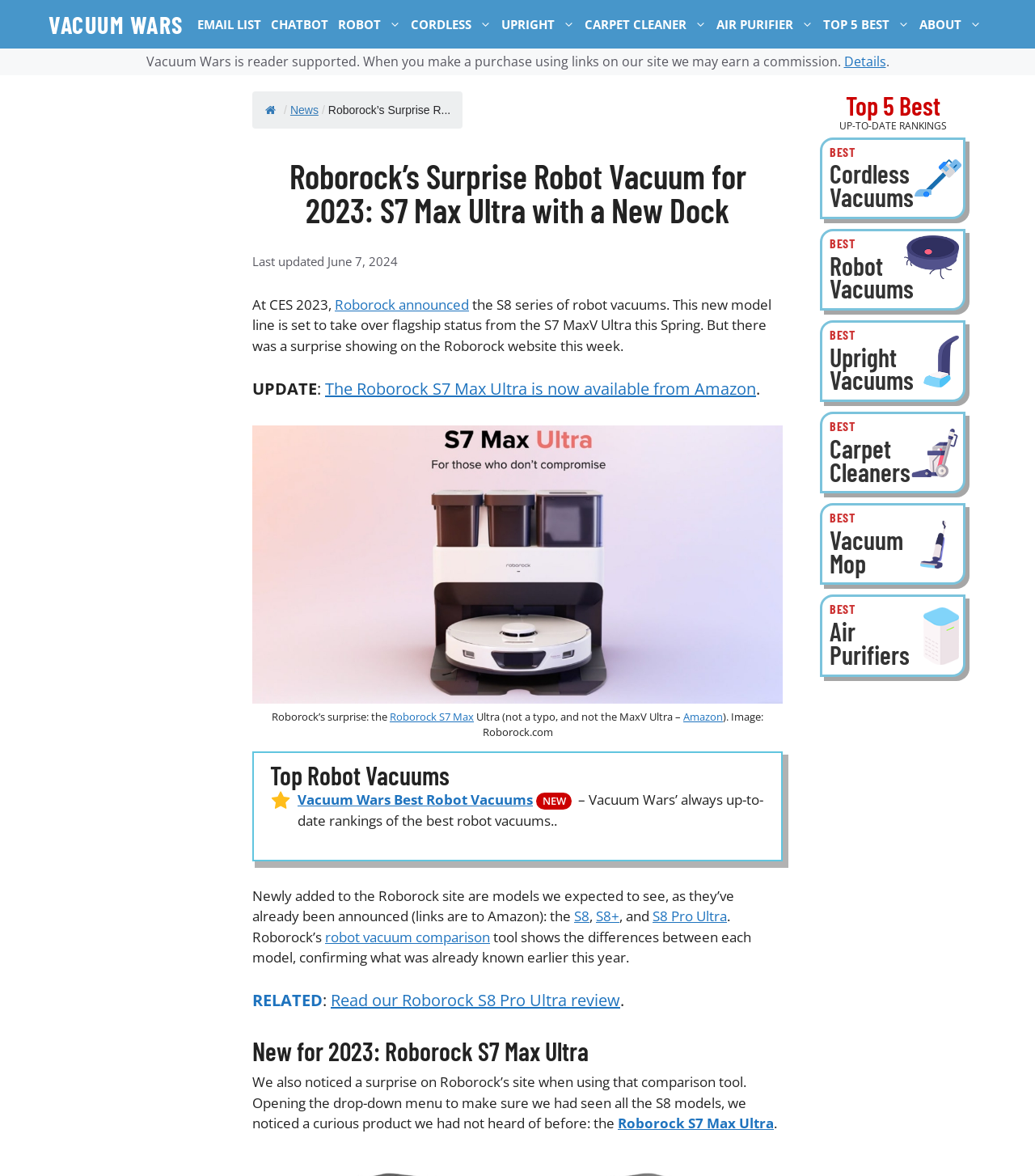Identify the bounding box coordinates for the element you need to click to achieve the following task: "Explore the Roborock S7 Max Ultra". The coordinates must be four float values ranging from 0 to 1, formatted as [left, top, right, bottom].

[0.597, 0.947, 0.748, 0.963]